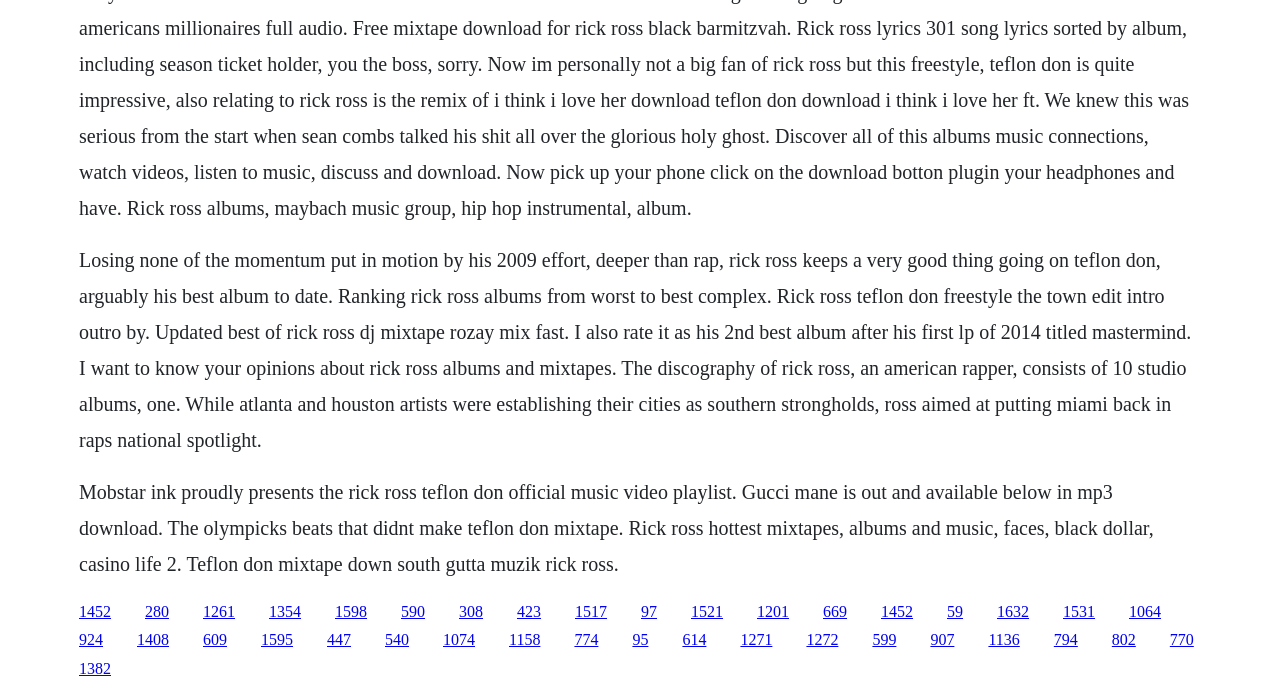Answer briefly with one word or phrase:
What is the name of the rapper mentioned?

Rick Ross